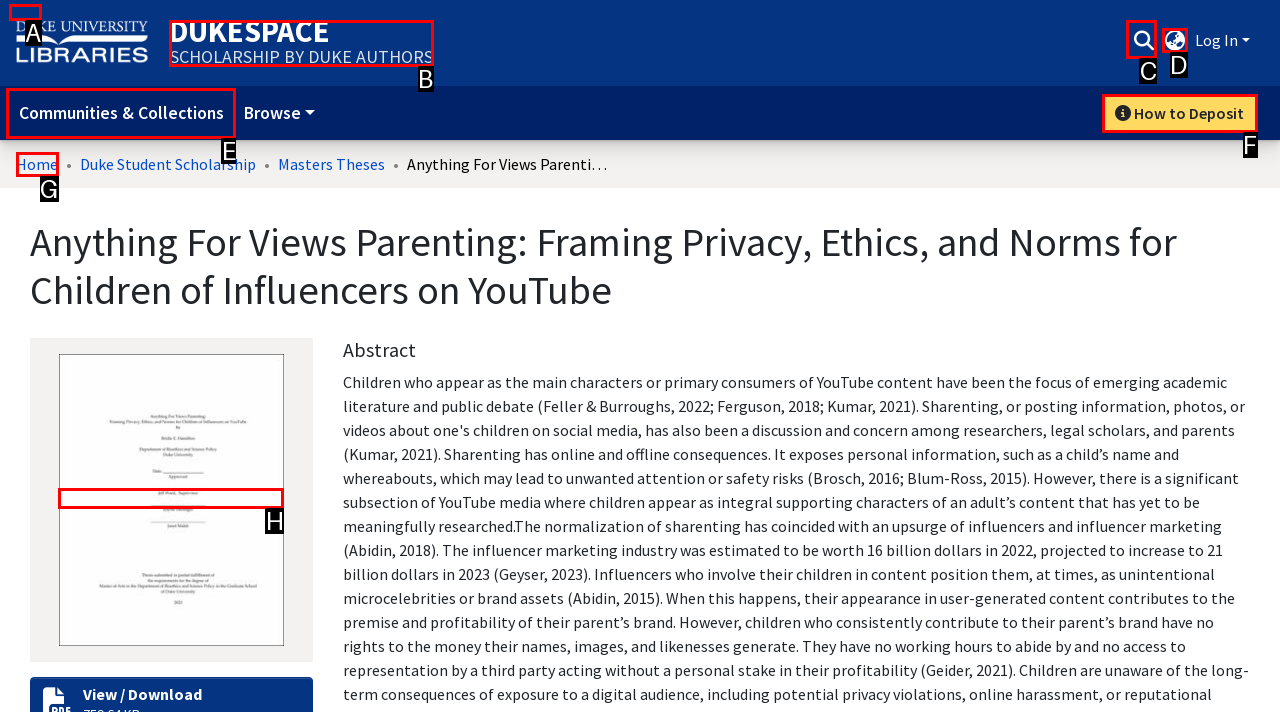Find the option you need to click to complete the following instruction: Browse communities and collections
Answer with the corresponding letter from the choices given directly.

E